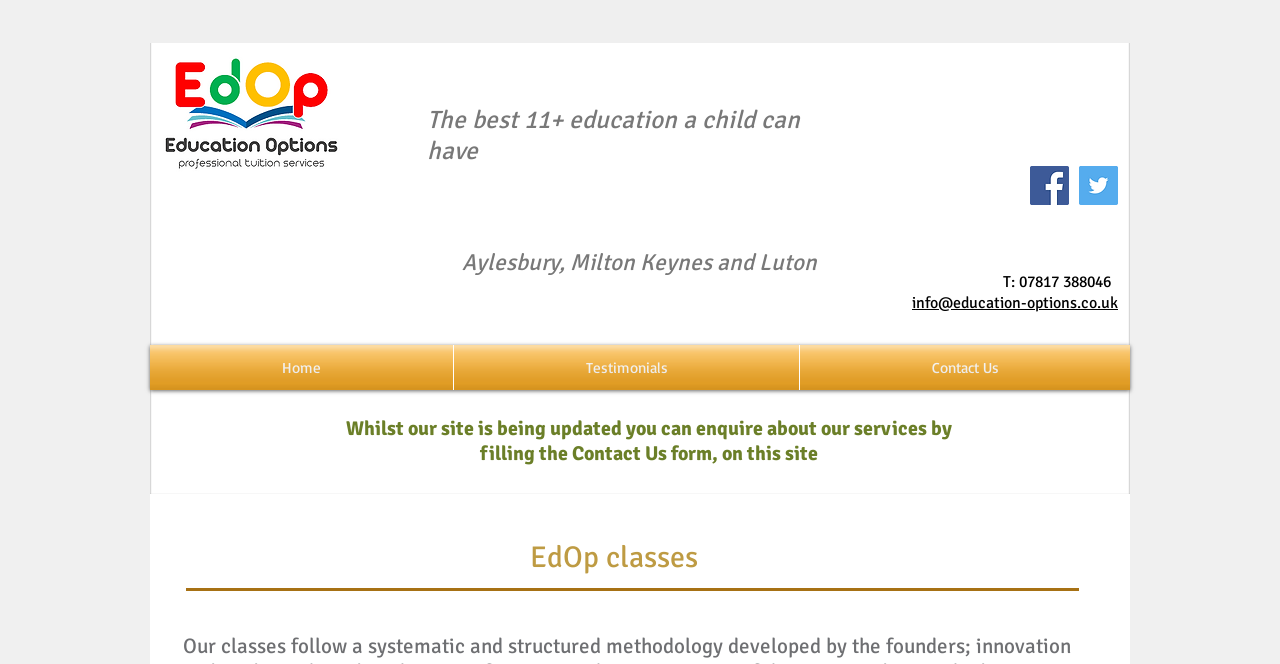Using the element description provided, determine the bounding box coordinates in the format (top-left x, top-left y, bottom-right x, bottom-right y). Ensure that all values are floating point numbers between 0 and 1. Element description: Contact Us

[0.625, 0.519, 0.883, 0.587]